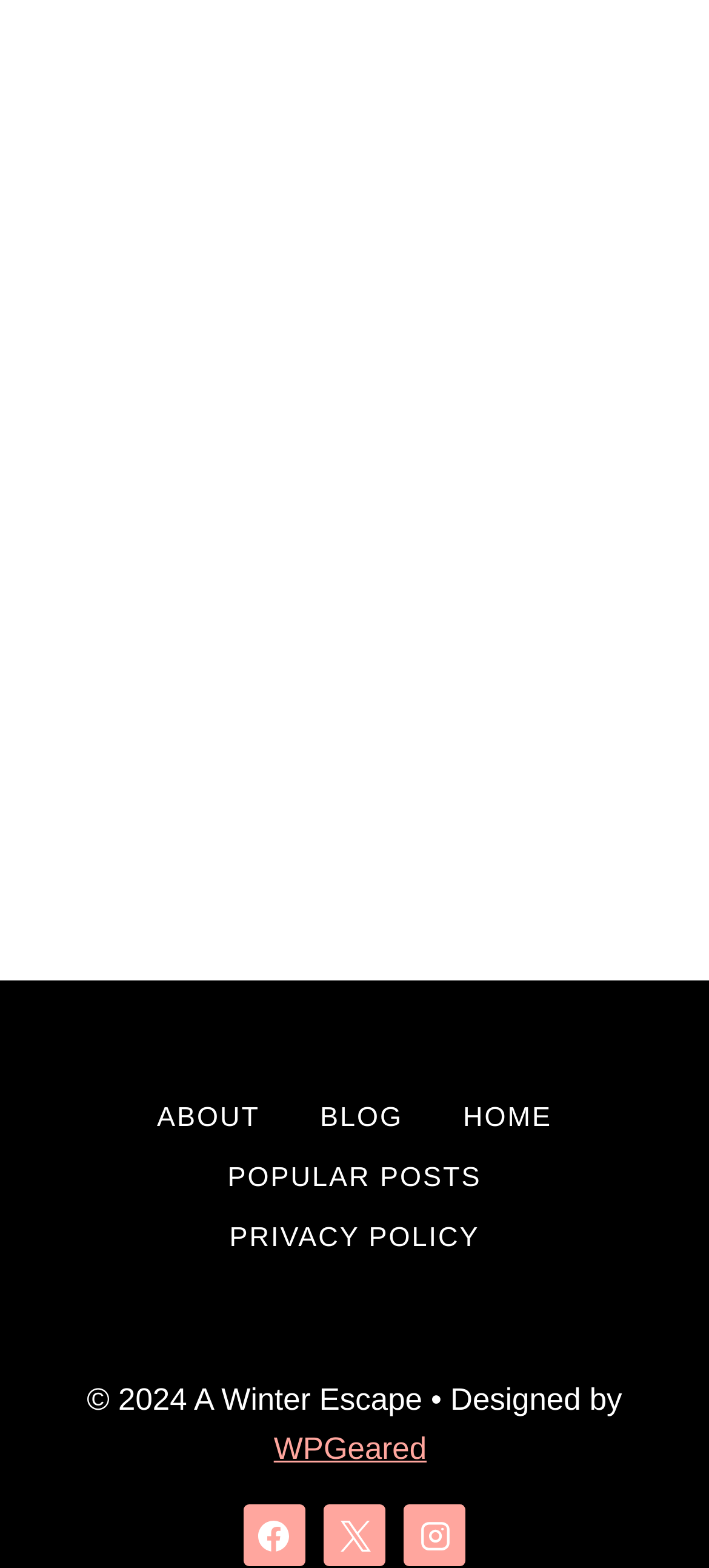Please provide a comprehensive answer to the question based on the screenshot: How many social media links are there?

I counted the number of social media links by looking at the bottom of the webpage, where I found links to Facebook, X, and Instagram, each with an accompanying image.